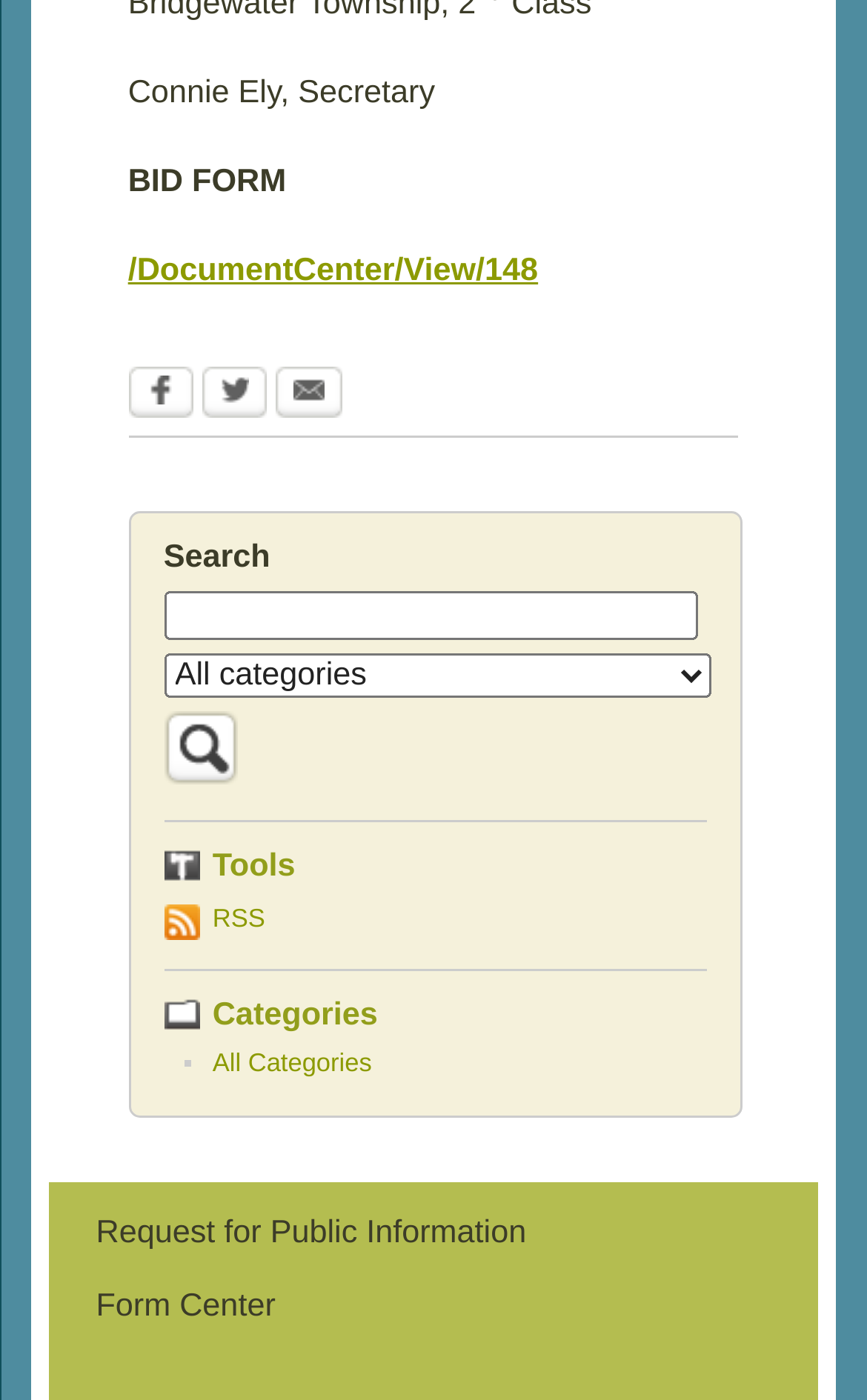What is the name of the secretary?
Respond to the question with a well-detailed and thorough answer.

The name of the secretary is mentioned at the top of the webpage as 'Connie Ely, Secretary'.